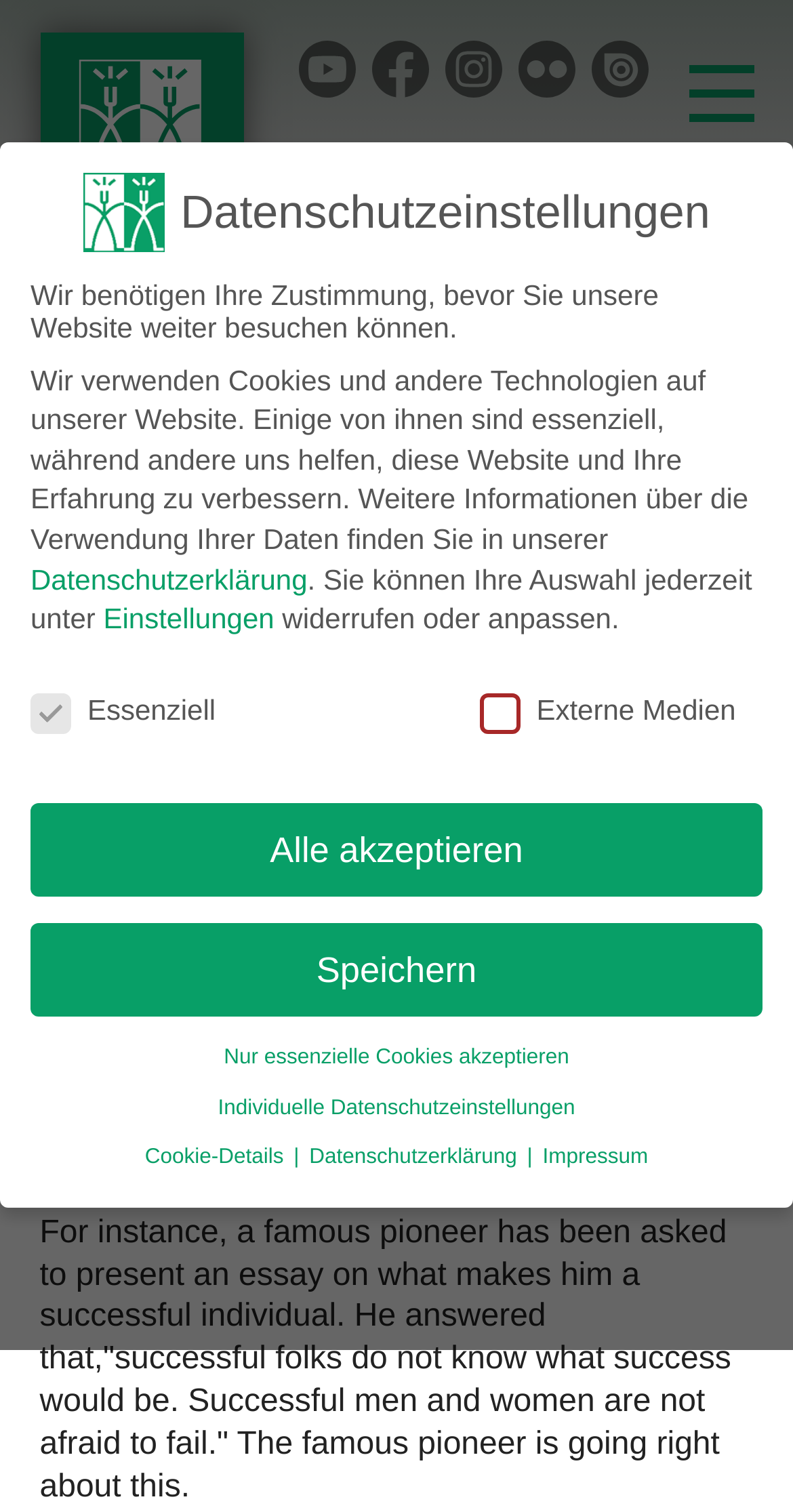How many social media links are available?
Utilize the information in the image to give a detailed answer to the question.

I counted the number of social media links available on the webpage, which are Youtube, Instagram, Instagram, Flickr, and ISSUU, totaling 5 links.